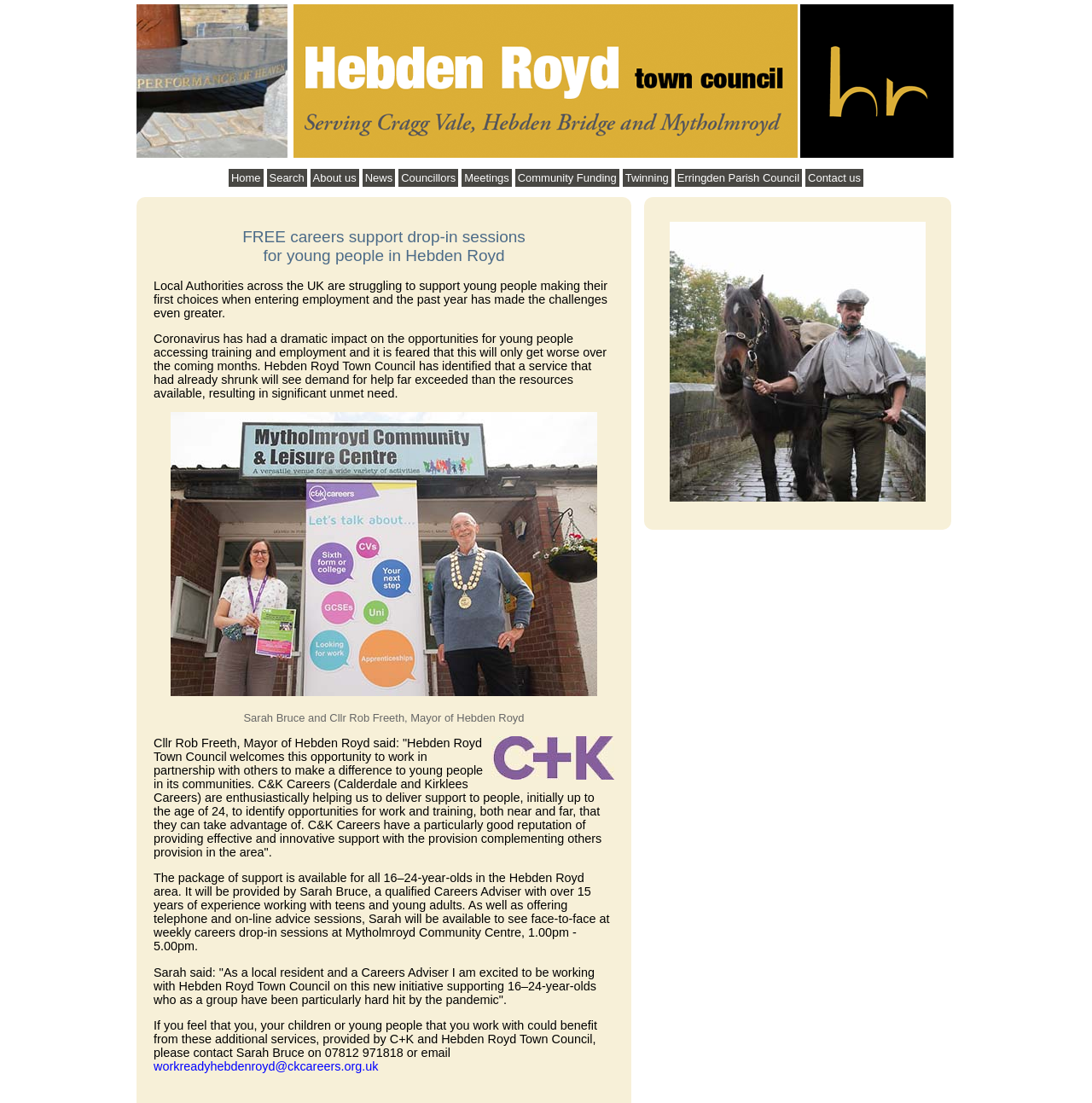What is the name of the town council?
Please give a detailed and elaborate answer to the question.

I found the answer by looking at the link element with the text 'Hebden Royd Town Council' which is located at the top of the webpage, indicating that it is the name of the town council.